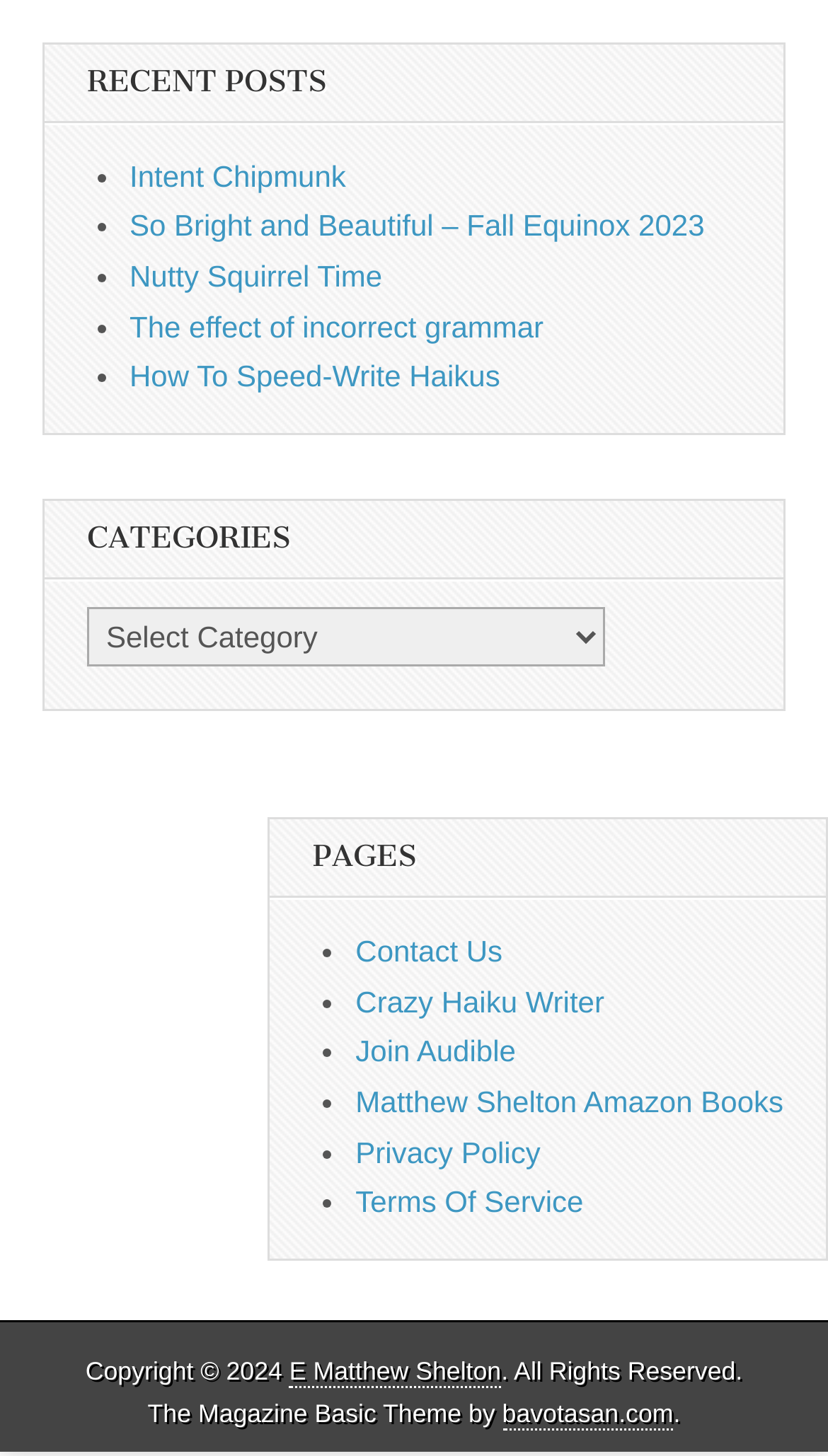Please identify the coordinates of the bounding box that should be clicked to fulfill this instruction: "View SITTING FRIENDS".

None